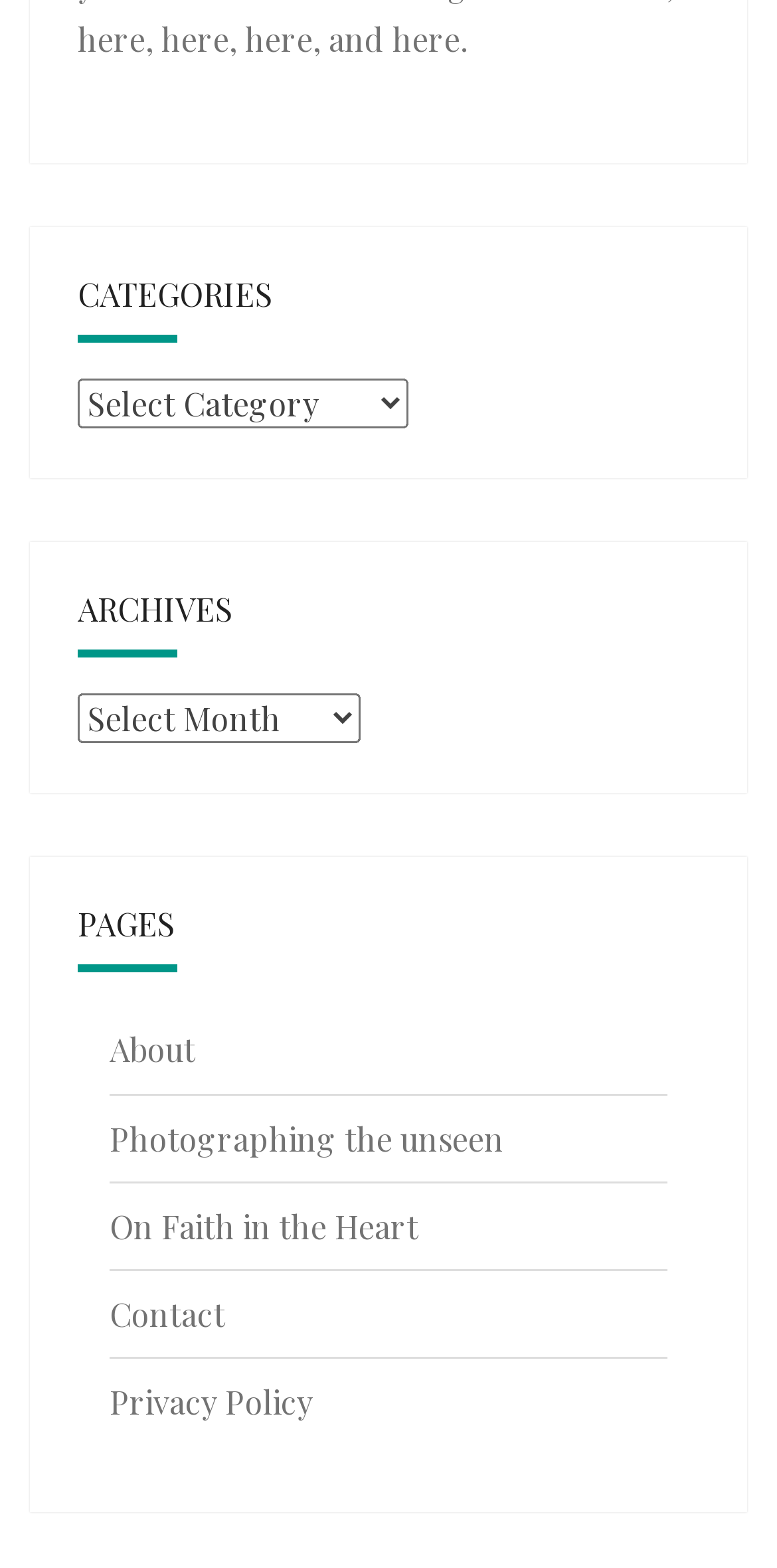What is the last link listed under 'PAGES'?
Look at the screenshot and respond with one word or a short phrase.

Privacy Policy